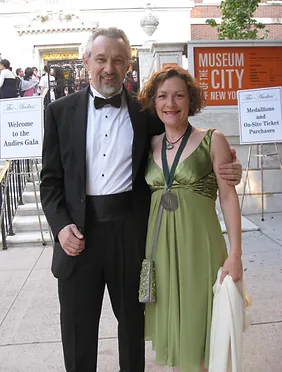What is the woman wearing around her neck?
Refer to the screenshot and answer in one word or phrase.

A medal